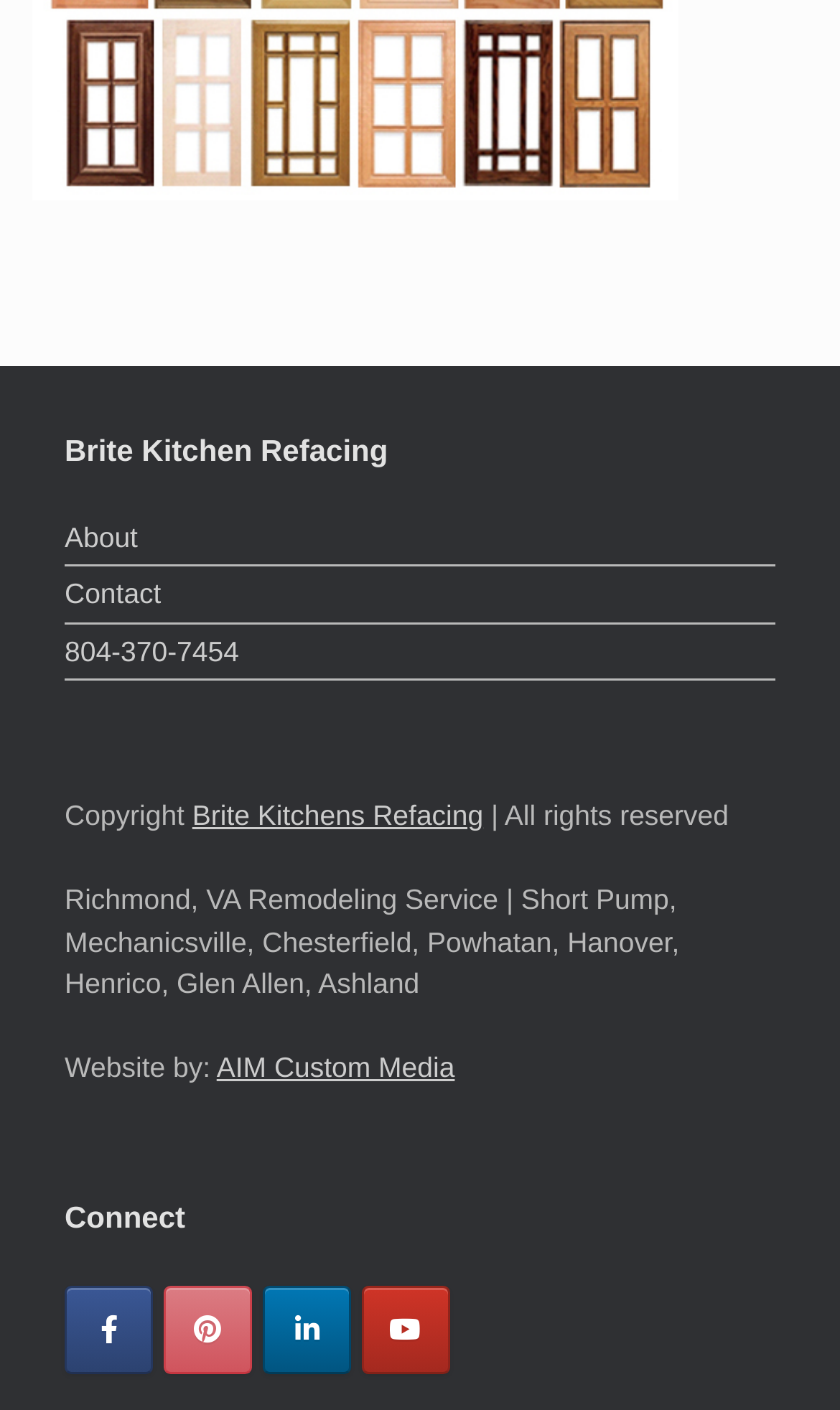Determine the bounding box coordinates for the UI element matching this description: "804-370-7454".

[0.077, 0.447, 0.923, 0.483]